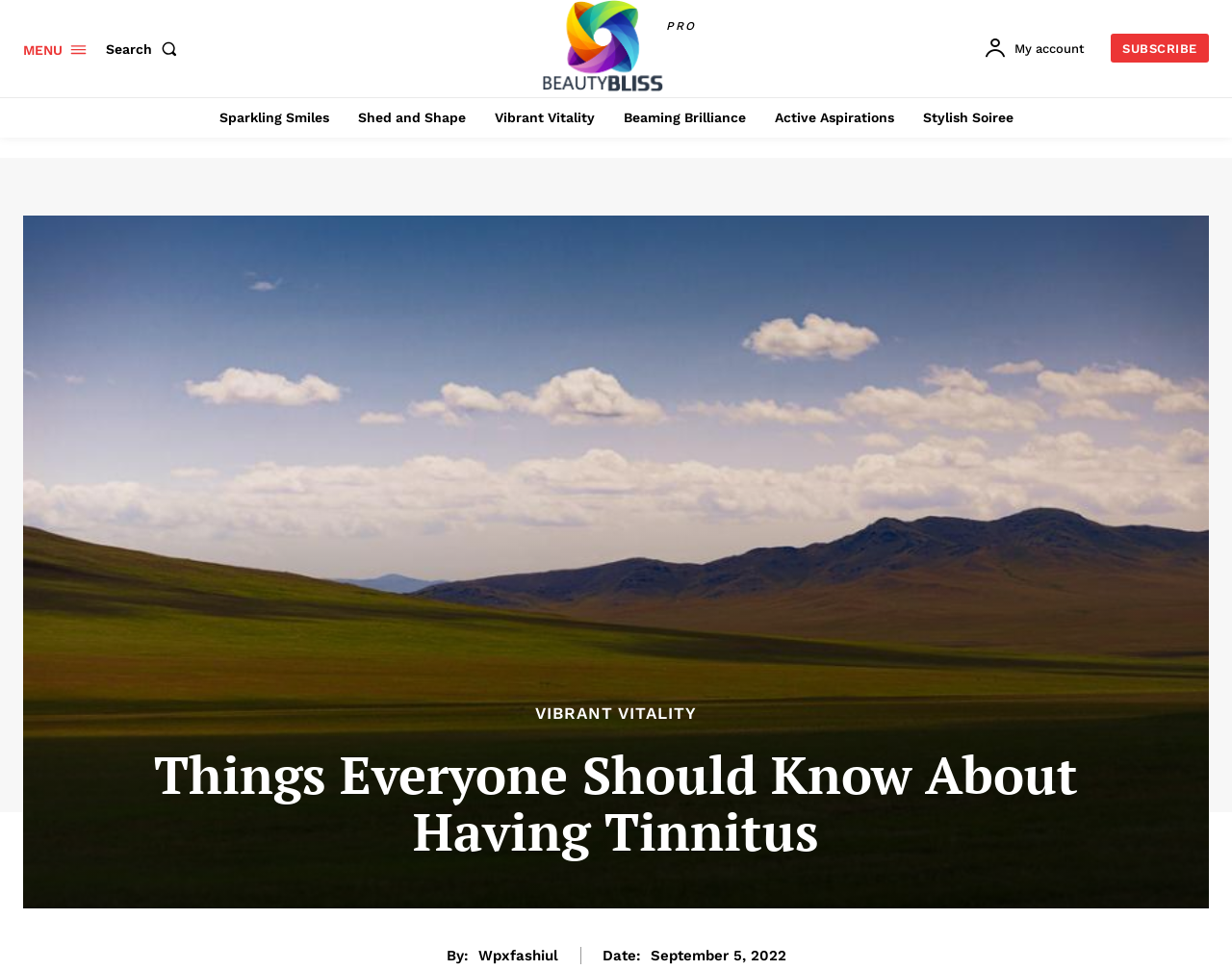Provide the text content of the webpage's main heading.

Things Everyone Should Know About Having Tinnitus